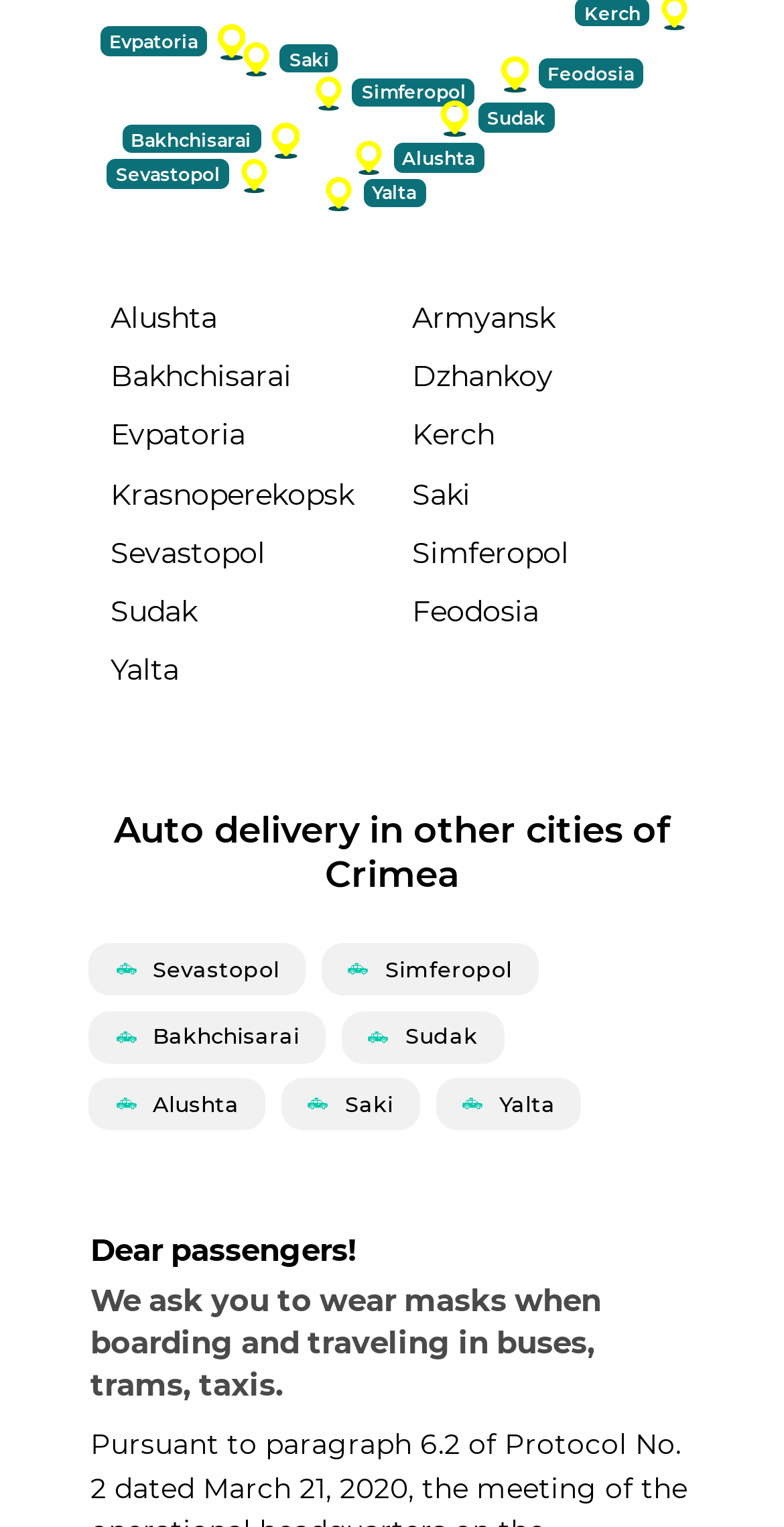Find the bounding box coordinates of the clickable element required to execute the following instruction: "Go to Yalta". Provide the coordinates as four float numbers between 0 and 1, i.e., [left, top, right, bottom].

[0.415, 0.115, 0.449, 0.139]